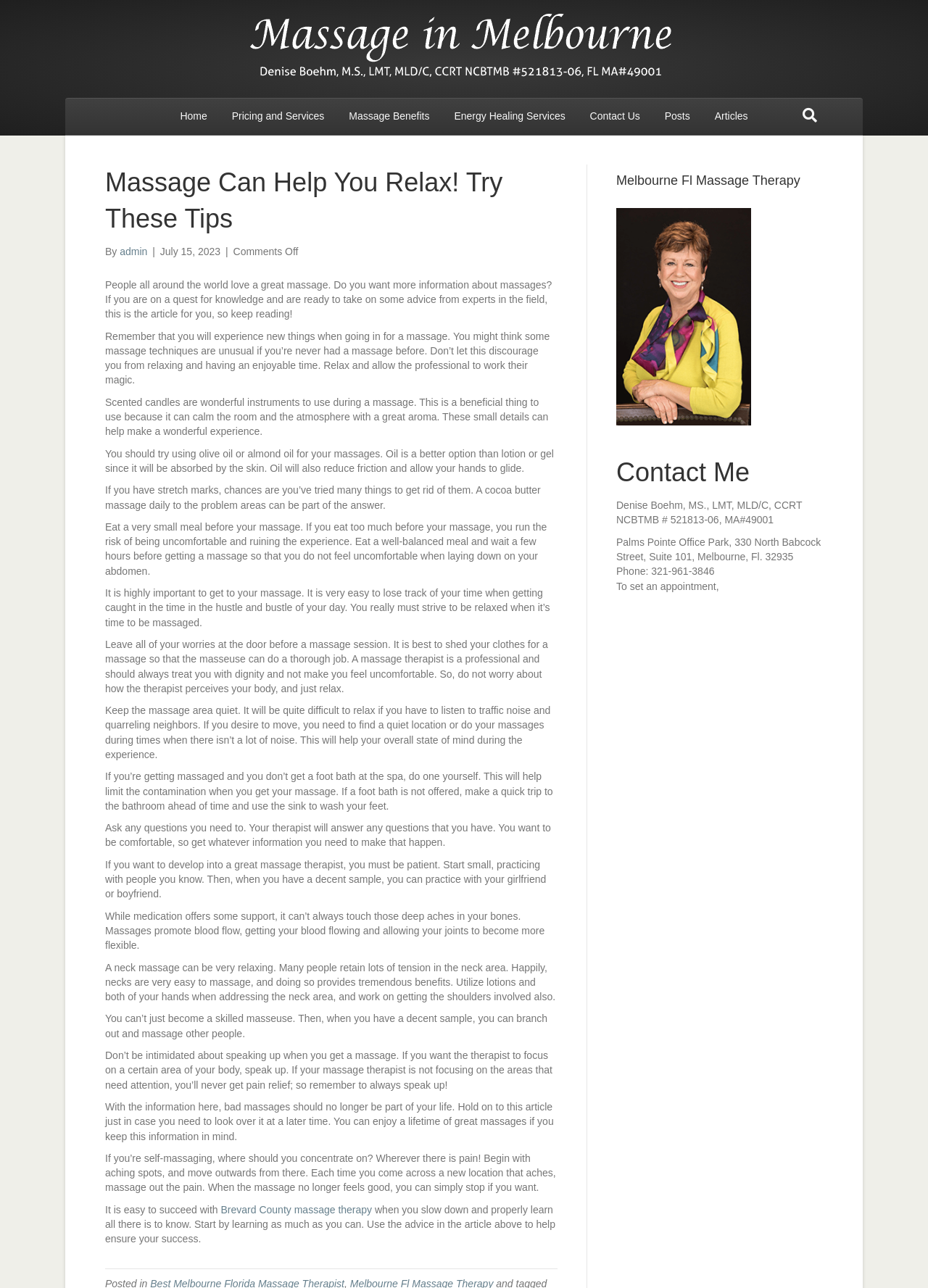Answer the question using only a single word or phrase: 
How many links are in the header menu?

7